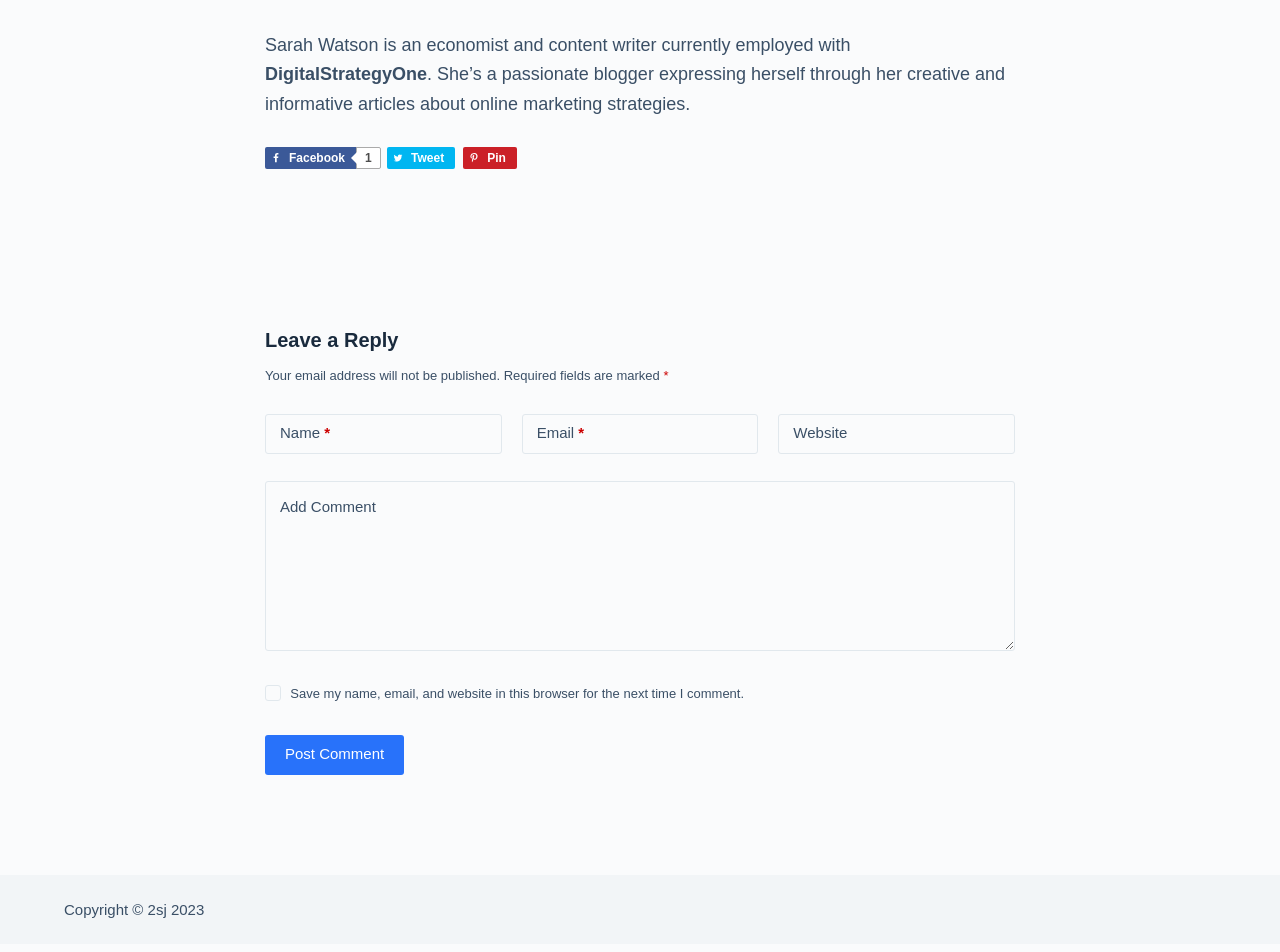Please identify the bounding box coordinates of the area I need to click to accomplish the following instruction: "Add a comment".

[0.207, 0.505, 0.793, 0.684]